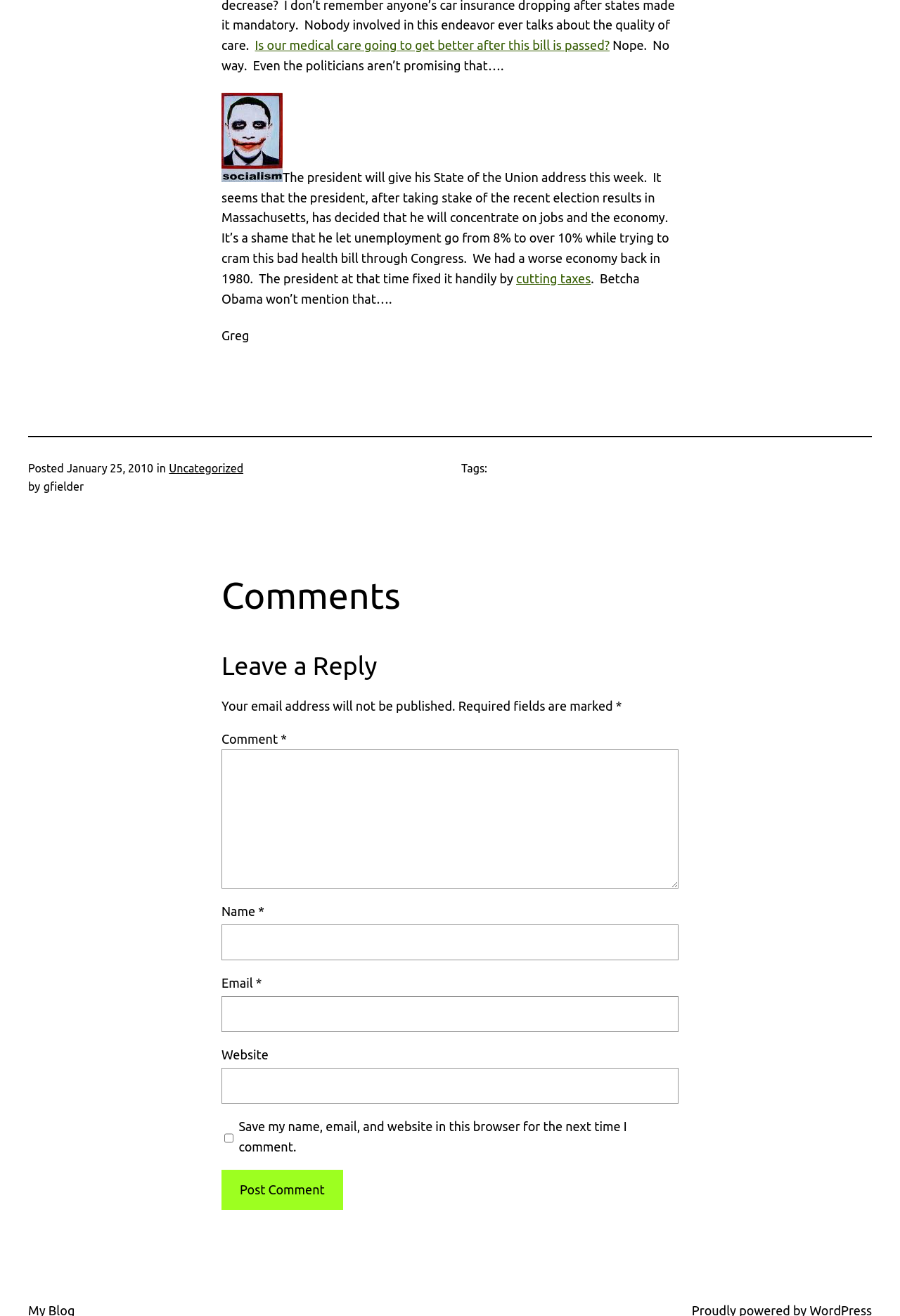Determine the bounding box coordinates of the target area to click to execute the following instruction: "Leave a comment."

[0.246, 0.569, 0.754, 0.675]